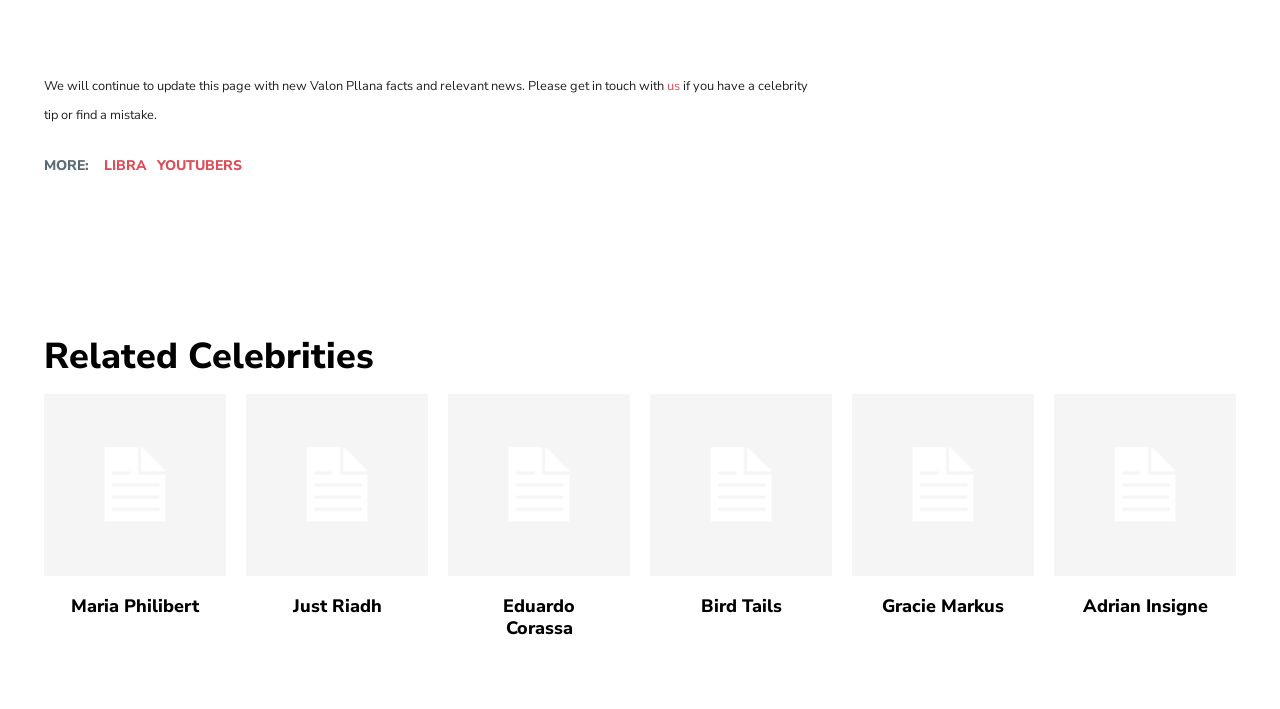Please pinpoint the bounding box coordinates for the region I should click to adhere to this instruction: "Contact us".

[0.521, 0.108, 0.531, 0.134]